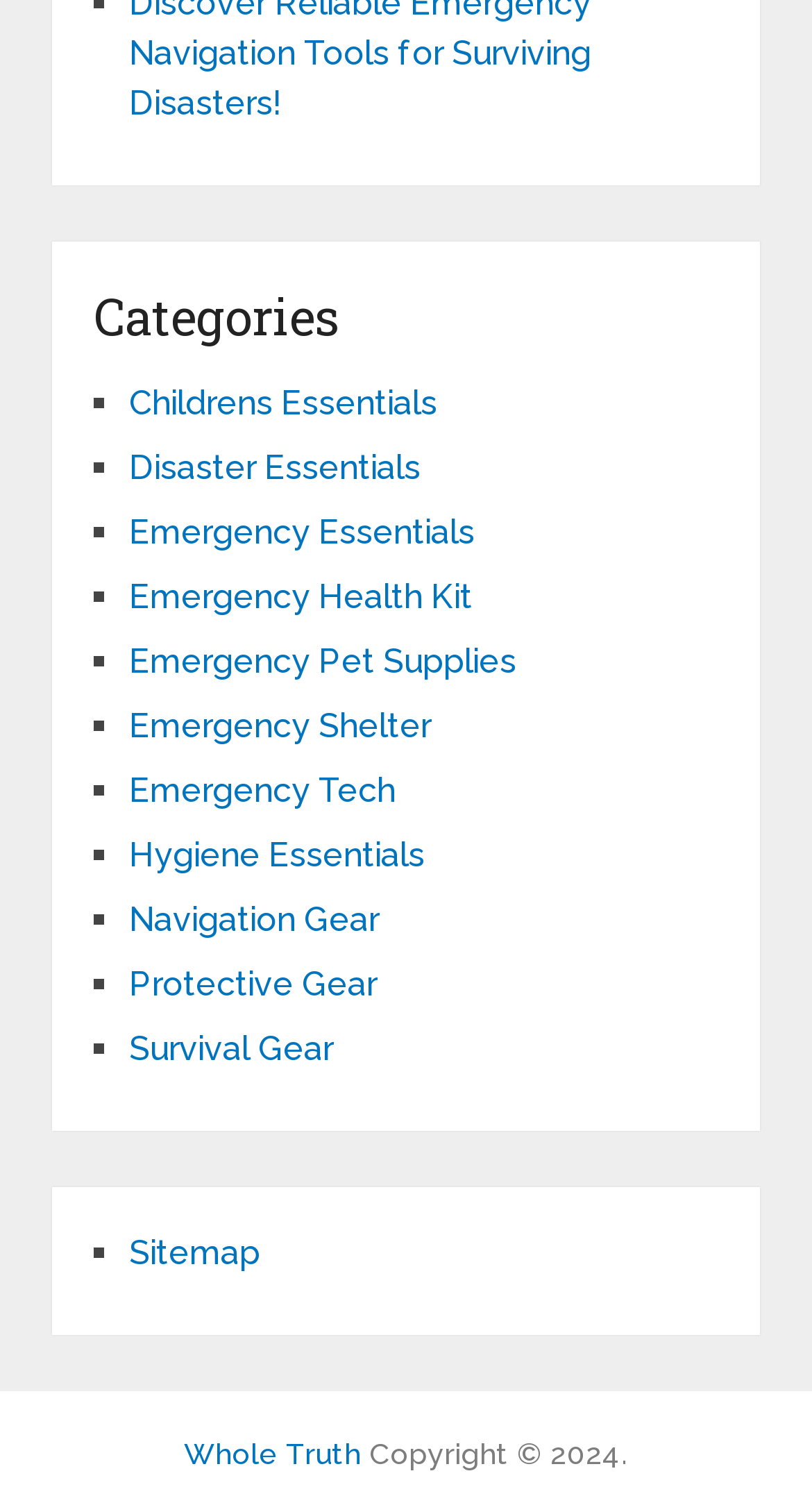Can you look at the image and give a comprehensive answer to the question:
Is there a sitemap available?

I found a link at the bottom of the page labeled 'Sitemap', which suggests that a sitemap is available for users to navigate the website.